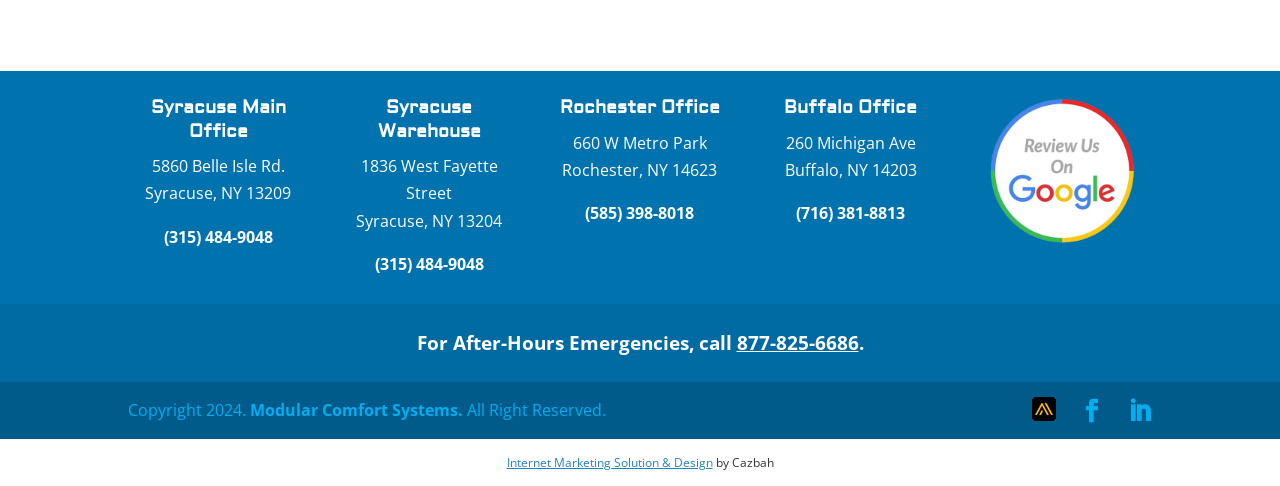Could you indicate the bounding box coordinates of the region to click in order to complete this instruction: "View Syracuse Main Office address".

[0.113, 0.319, 0.227, 0.421]